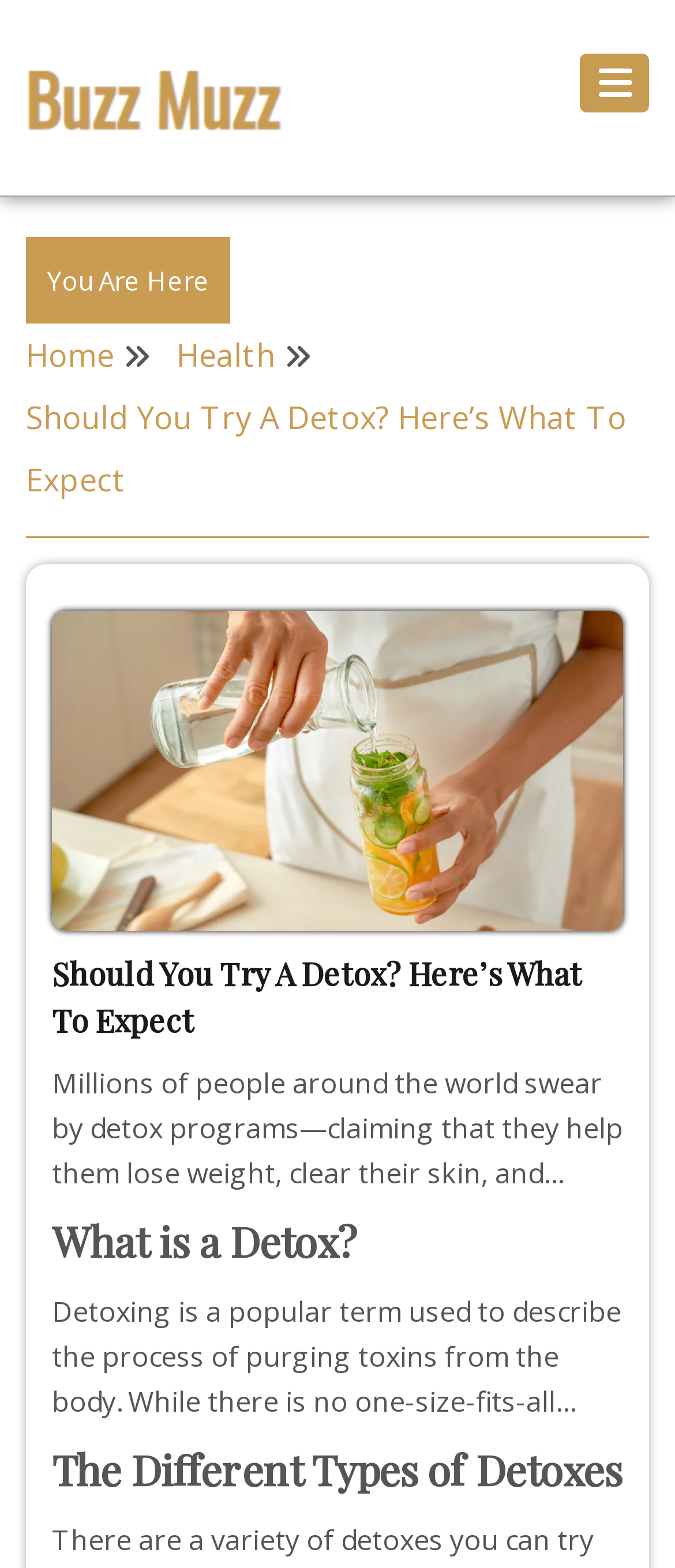What benefits do detox programs claim to provide?
We need a detailed and meticulous answer to the question.

According to the webpage, detox programs claim to help people lose weight and clear their skin, as mentioned in the text 'Millions of people around the world swear by detox programs—claiming that they help them lose weight, clear their skin, and more'.